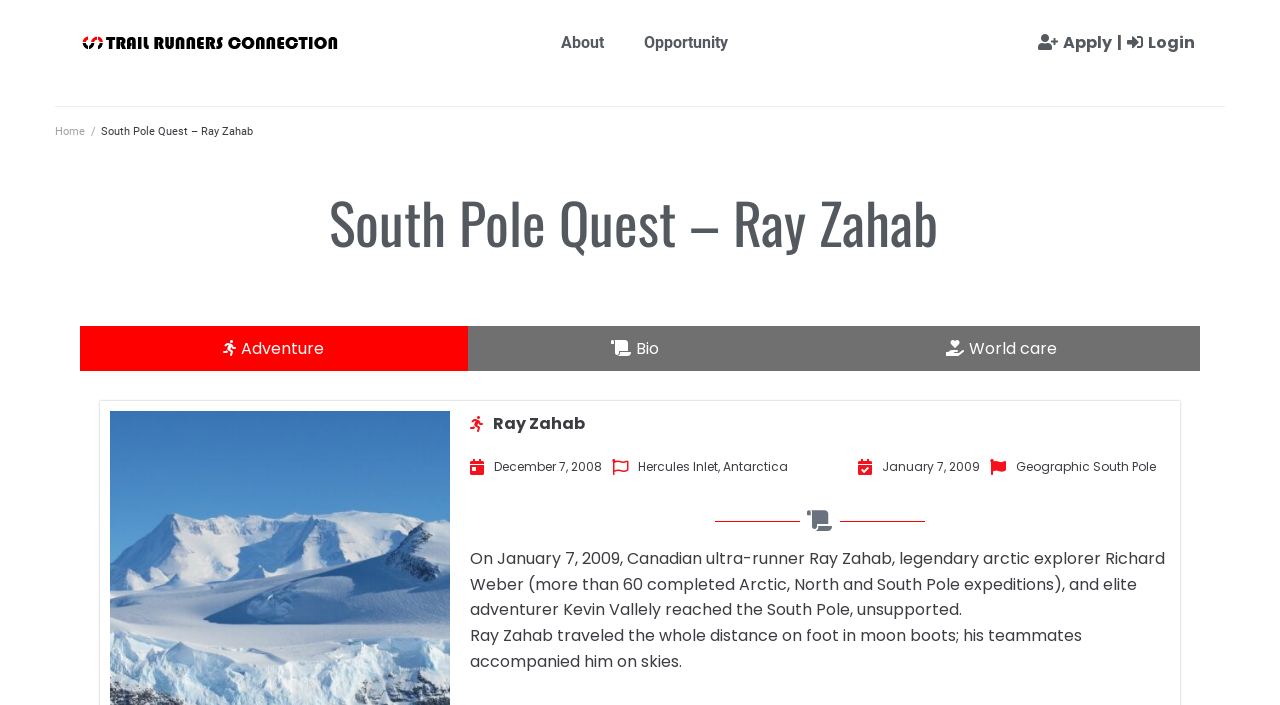Identify the bounding box for the UI element that is described as follows: "Apply".

[0.811, 0.043, 0.869, 0.079]